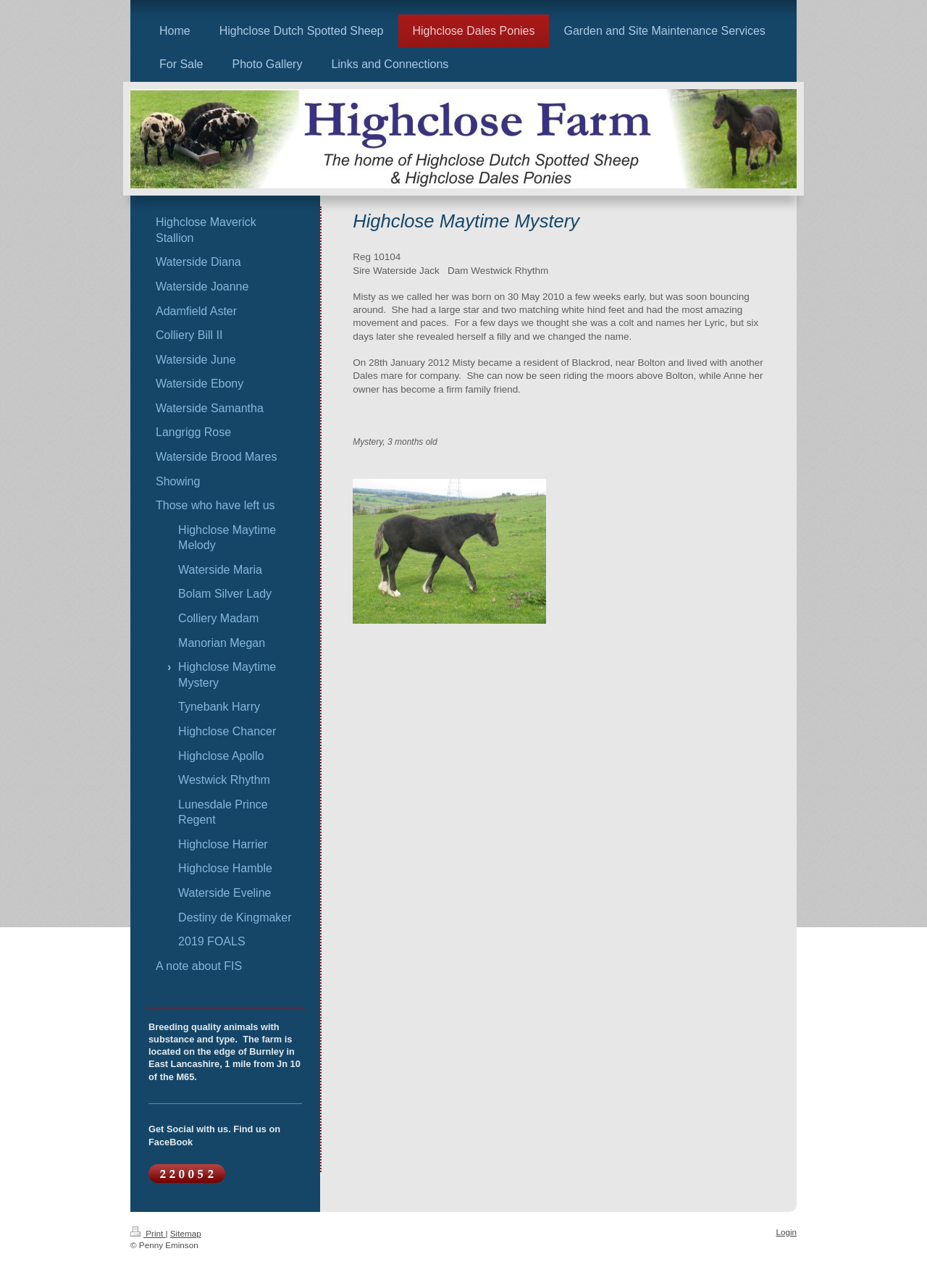Explain the webpage's design and content in an elaborate manner.

This webpage is about Highclose Maytime Mystery, a Dales pony. At the top of the page, there are five links: "Home", "Highclose Dutch Spotted Sheep", "Highclose Dales Ponies", "Garden and Site Maintenance Services", and "For Sale". Below these links, there are two columns of links. The left column has 24 links, including "Highclose Maverick Stallion", "Waterside Diana", and "2019 FOALS". The right column has six links, including "Photo Gallery", "Links and Connections", and "Showing".

In the main content area, there is a heading "Highclose Maytime Mystery" followed by three paragraphs of text describing the pony. The text explains that Misty, as she was called, was born on May 30, 2010, and had a large star and two matching white hind feet. She was later sold to a new owner and is now ridden on the moors above Bolton.

Below the text, there is an image with the caption "Mystery, 3 months old". There are also two more links, one of which is a blank link.

At the bottom of the page, there are three headings. The first heading says "Breeding quality animals with substance and type. The farm is located on the edge of Burnley in East Lancashire, 1 mile from Jn 10 of the M65." The second heading says "Get Social with us. Find us on FaceBook". The third heading is not visible, but it appears to be a copyright notice.

Finally, at the very bottom of the page, there are four links: "Print", "Sitemap", "Login", and a blank link separated by vertical lines.